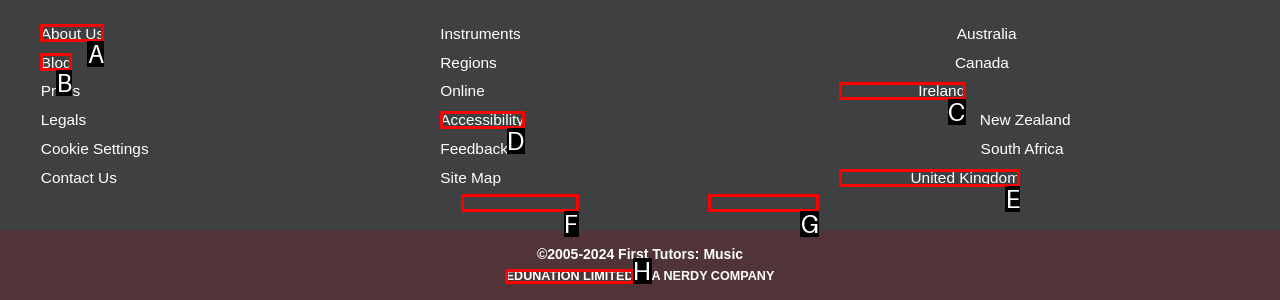Identify the letter of the UI element I need to click to carry out the following instruction: Visit the About Us page

A